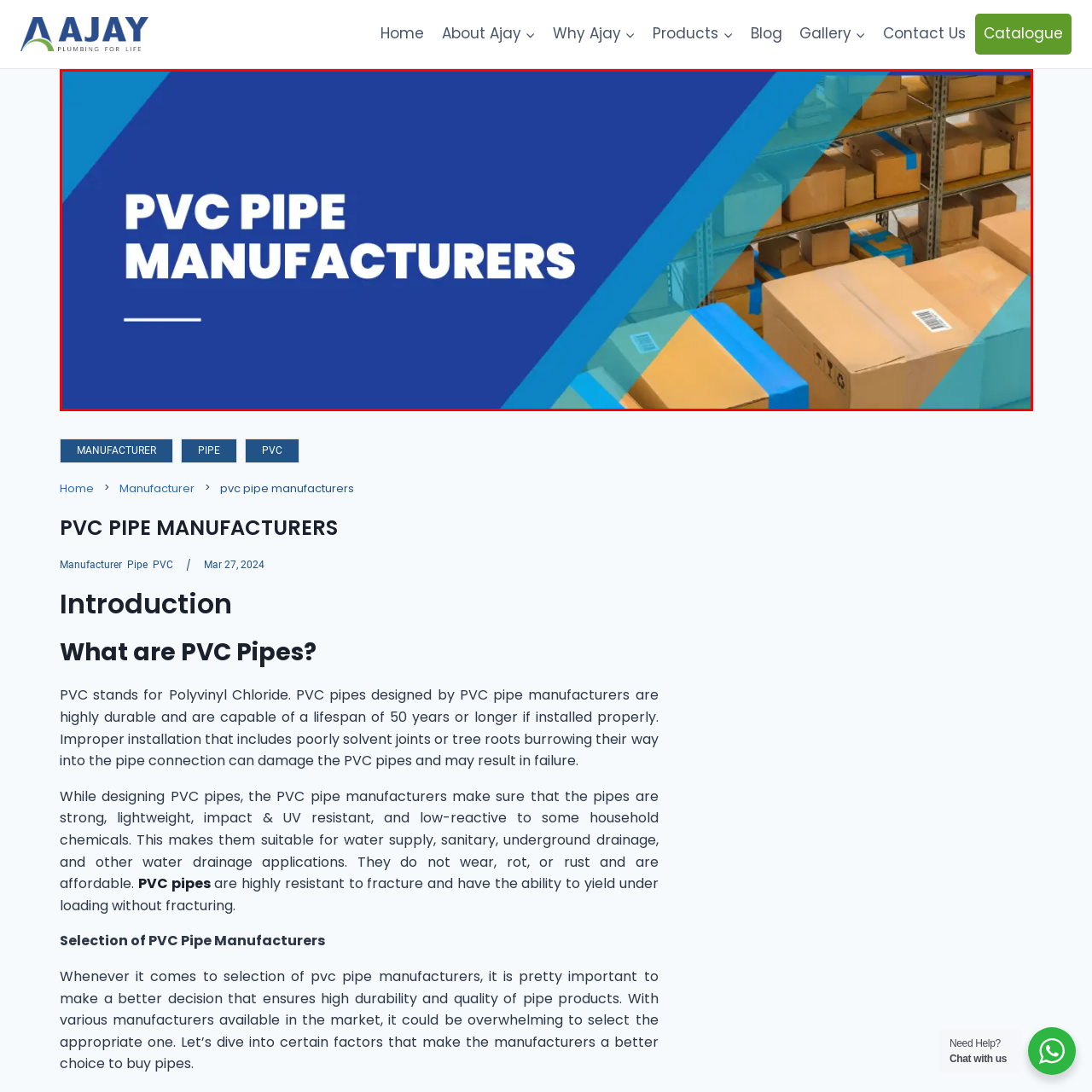Examine the content inside the red bounding box and offer a comprehensive answer to the following question using the details from the image: What are stacked on the shelving units?

The objects stacked on the shelving units are cardboard boxes because the caption describes the scene behind the text as 'neatly stacked cardboard boxes on shelving units', which clearly indicates the presence of cardboard boxes on the shelves.